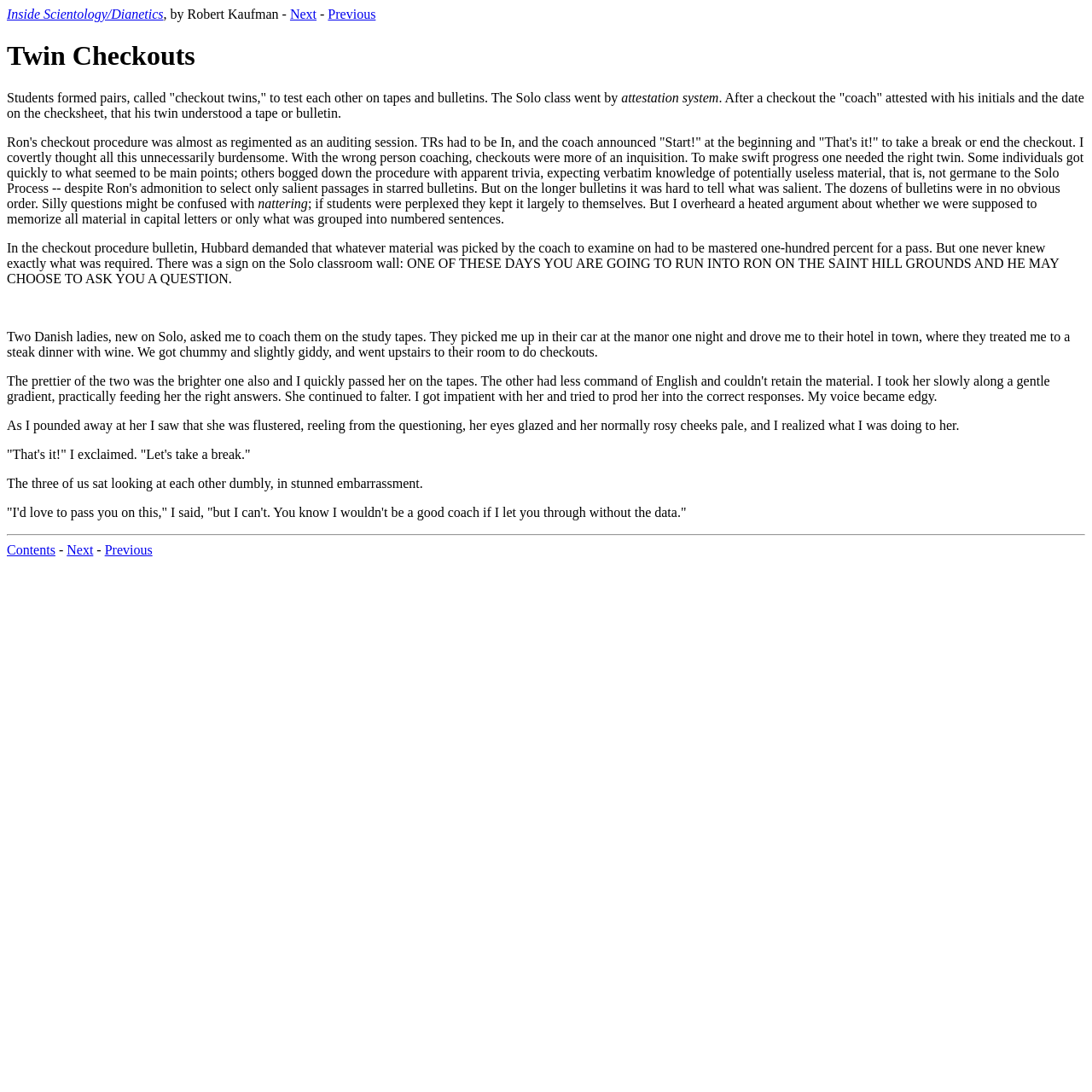What is the significance of the sign on the Solo classroom wall?
Can you offer a detailed and complete answer to this question?

The sign on the Solo classroom wall reads 'ONE OF THESE DAYS YOU ARE GOING TO RUN INTO RON ON THE SAINT HILL GROUNDS AND HE MAY CHOOSE TO ASK YOU A QUESTION.' This suggests that students should be prepared to be questioned by Ron at any time, and that they should be thorough in their understanding of the material.